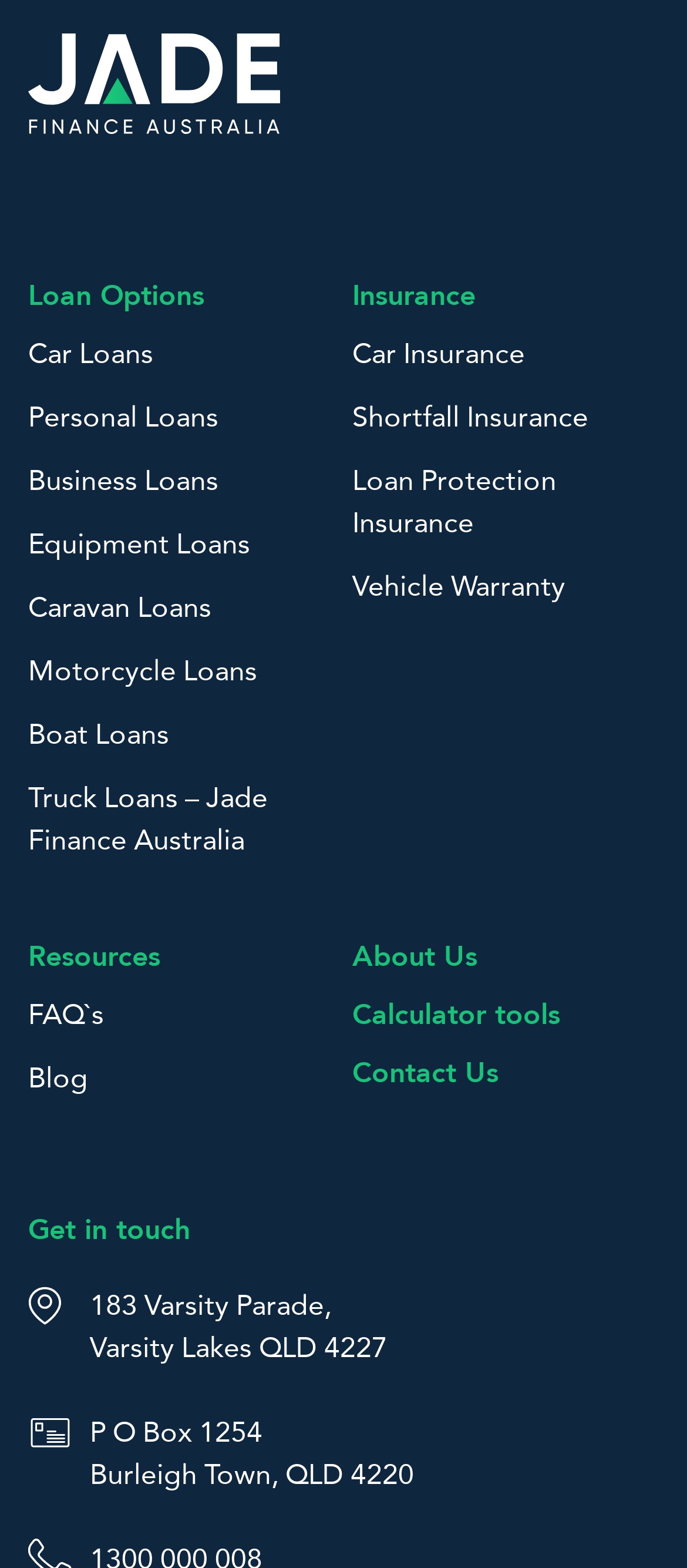Please determine the bounding box coordinates for the element that should be clicked to follow these instructions: "Read the Blog".

[0.041, 0.676, 0.128, 0.7]